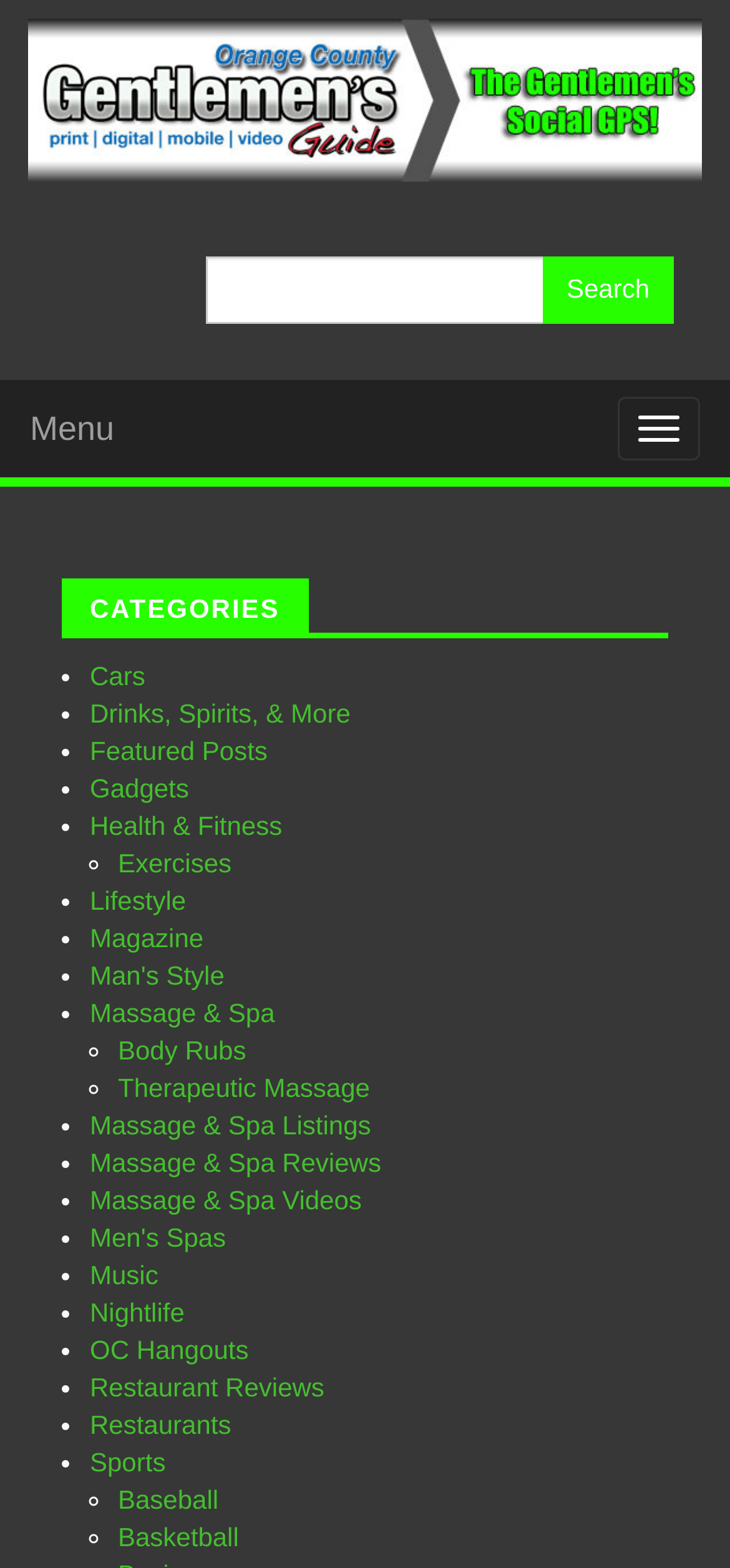Identify the bounding box coordinates of the region that needs to be clicked to carry out this instruction: "Toggle navigation". Provide these coordinates as four float numbers ranging from 0 to 1, i.e., [left, top, right, bottom].

[0.846, 0.253, 0.959, 0.294]